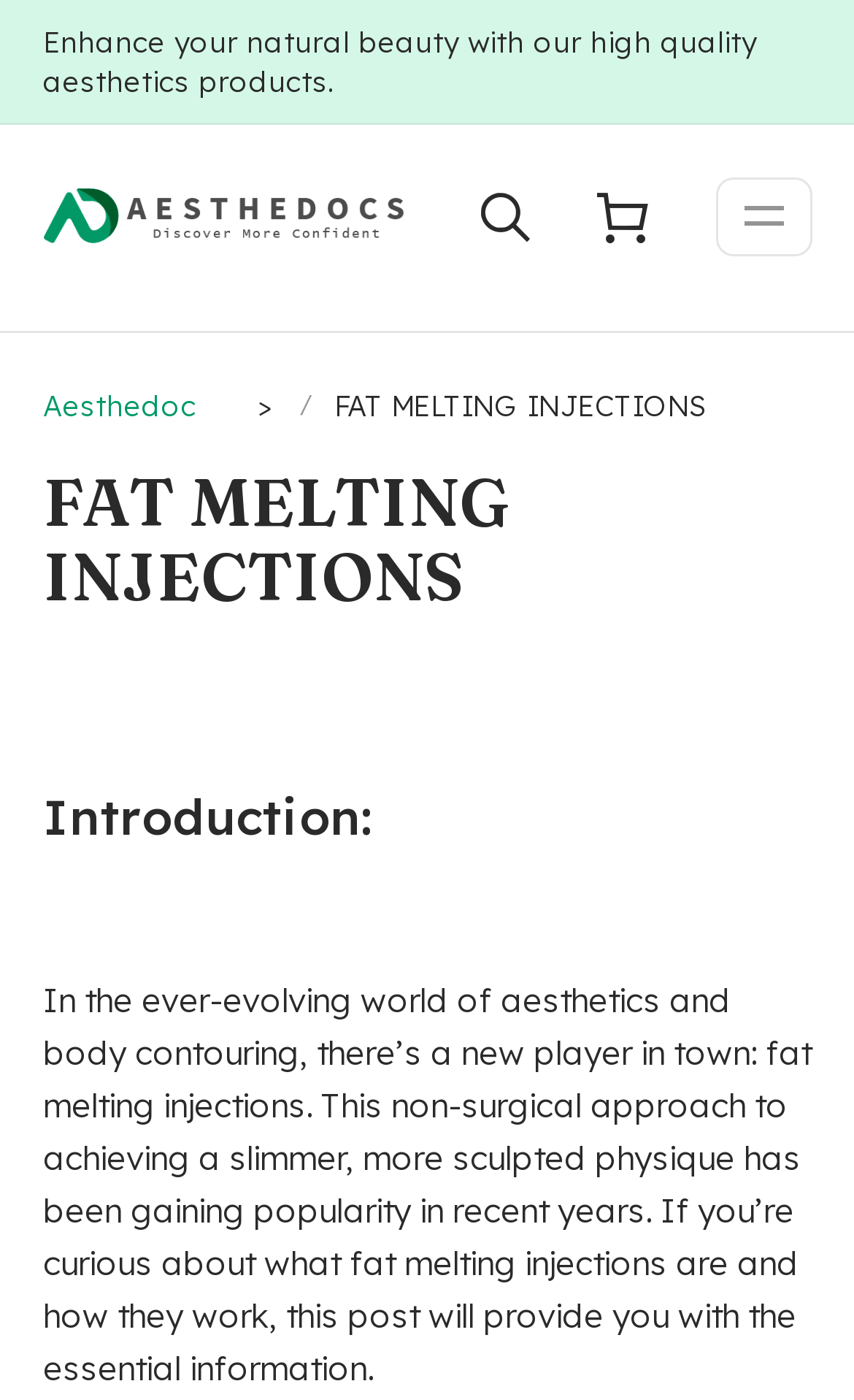Examine the image carefully and respond to the question with a detailed answer: 
What is the purpose of the webpage?

The webpage appears to be an informational webpage, as it provides a detailed introduction to fat melting injections. The text suggests that the webpage will provide essential information about this topic, indicating that its purpose is to educate or inform readers.